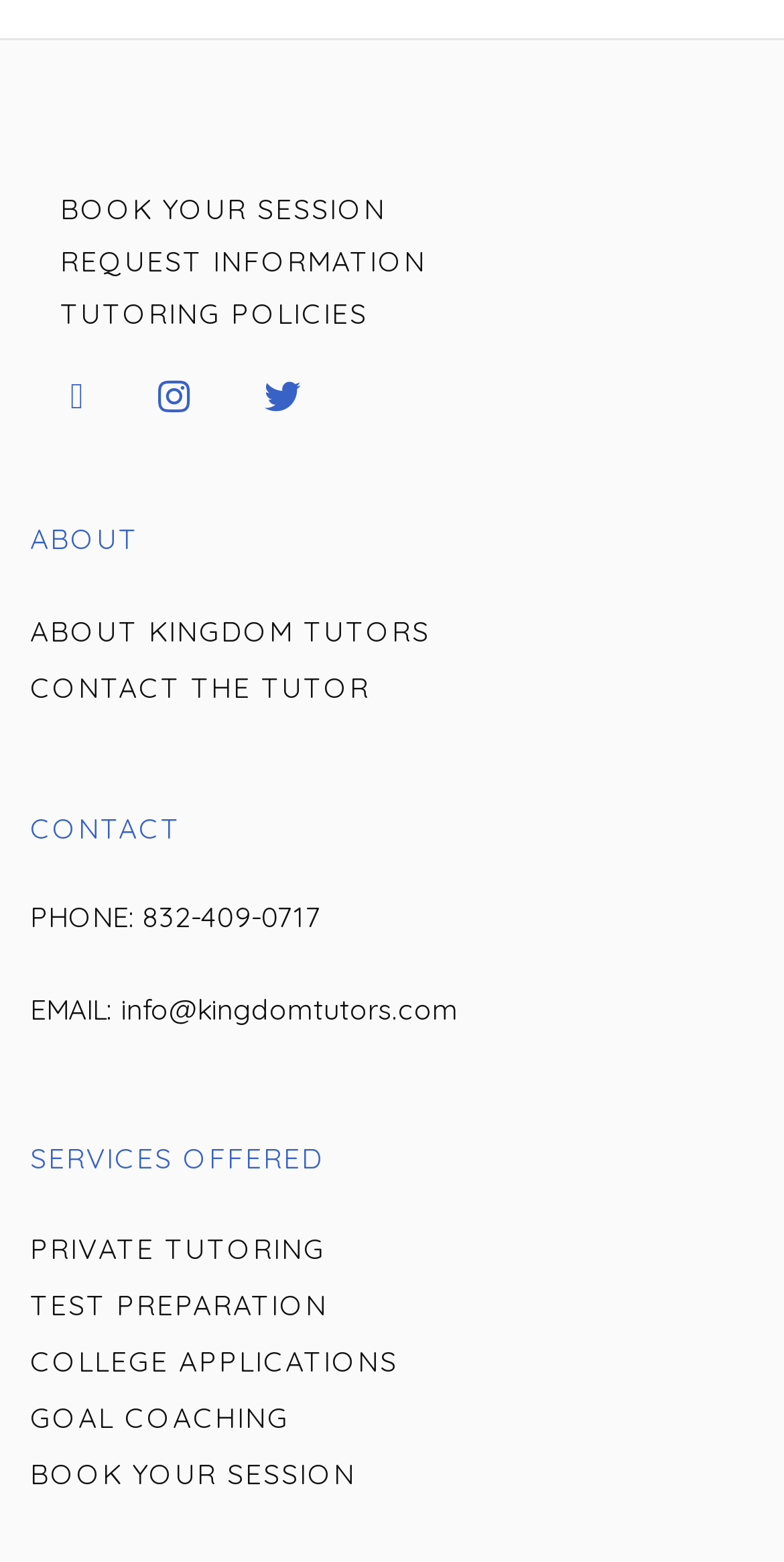Find the bounding box coordinates for the element that must be clicked to complete the instruction: "Book a session". The coordinates should be four float numbers between 0 and 1, indicated as [left, top, right, bottom].

[0.077, 0.117, 0.492, 0.151]